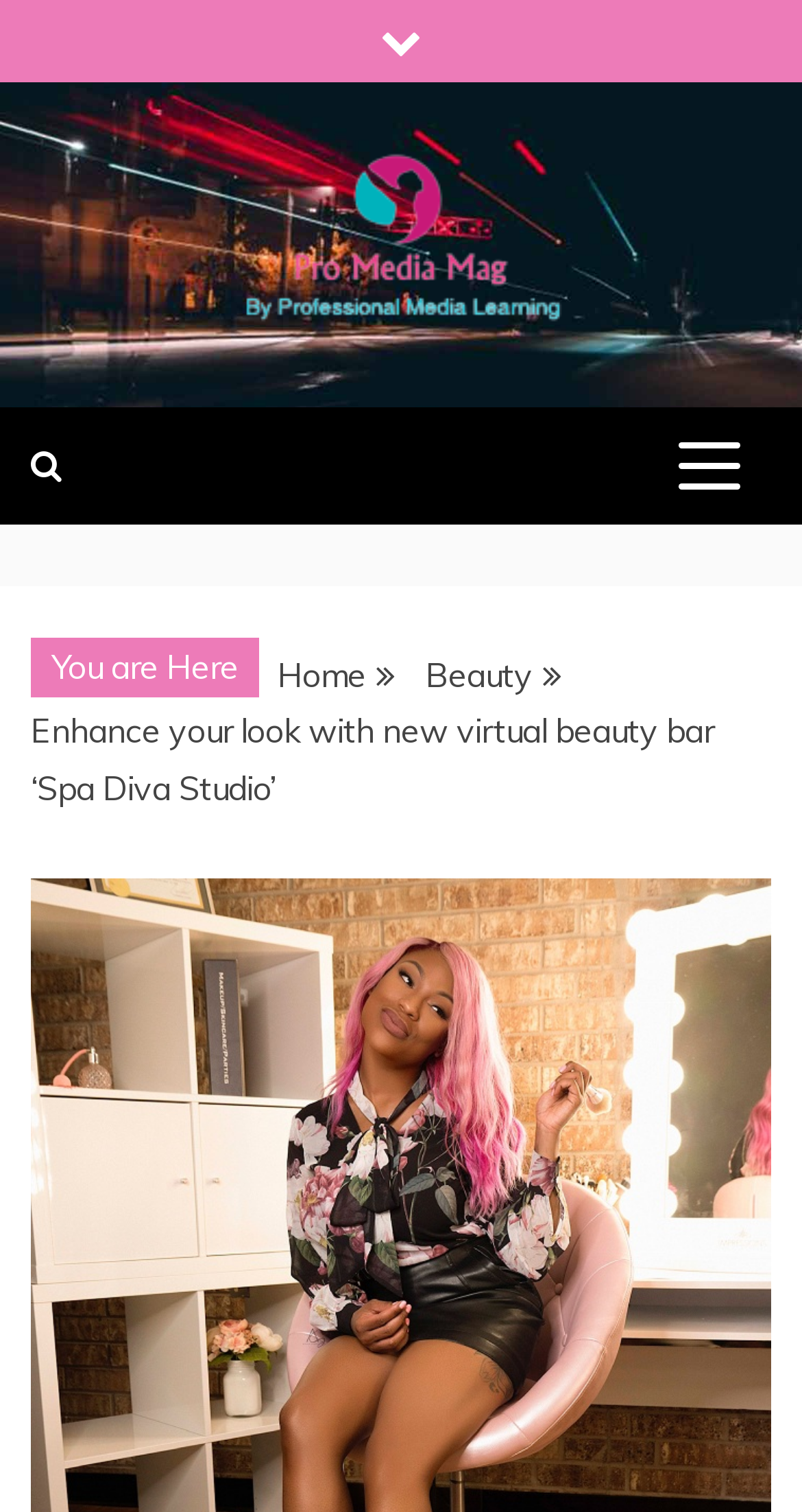Use a single word or phrase to answer the following:
What is the current page about?

Spa Diva Studio